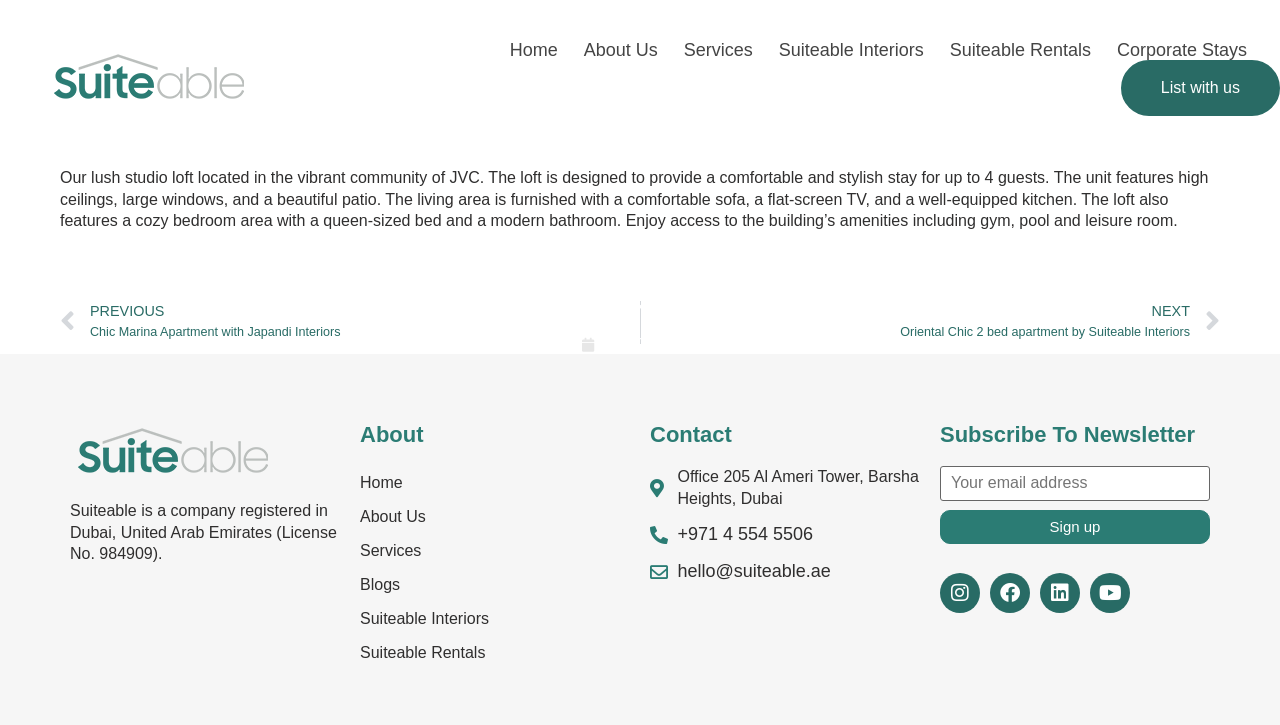What is the name of the company registered in Dubai?
Please ensure your answer to the question is detailed and covers all necessary aspects.

The static text element at the bottom of the webpage mentions that Suiteable is a company registered in Dubai, United Arab Emirates (License No. 984909).